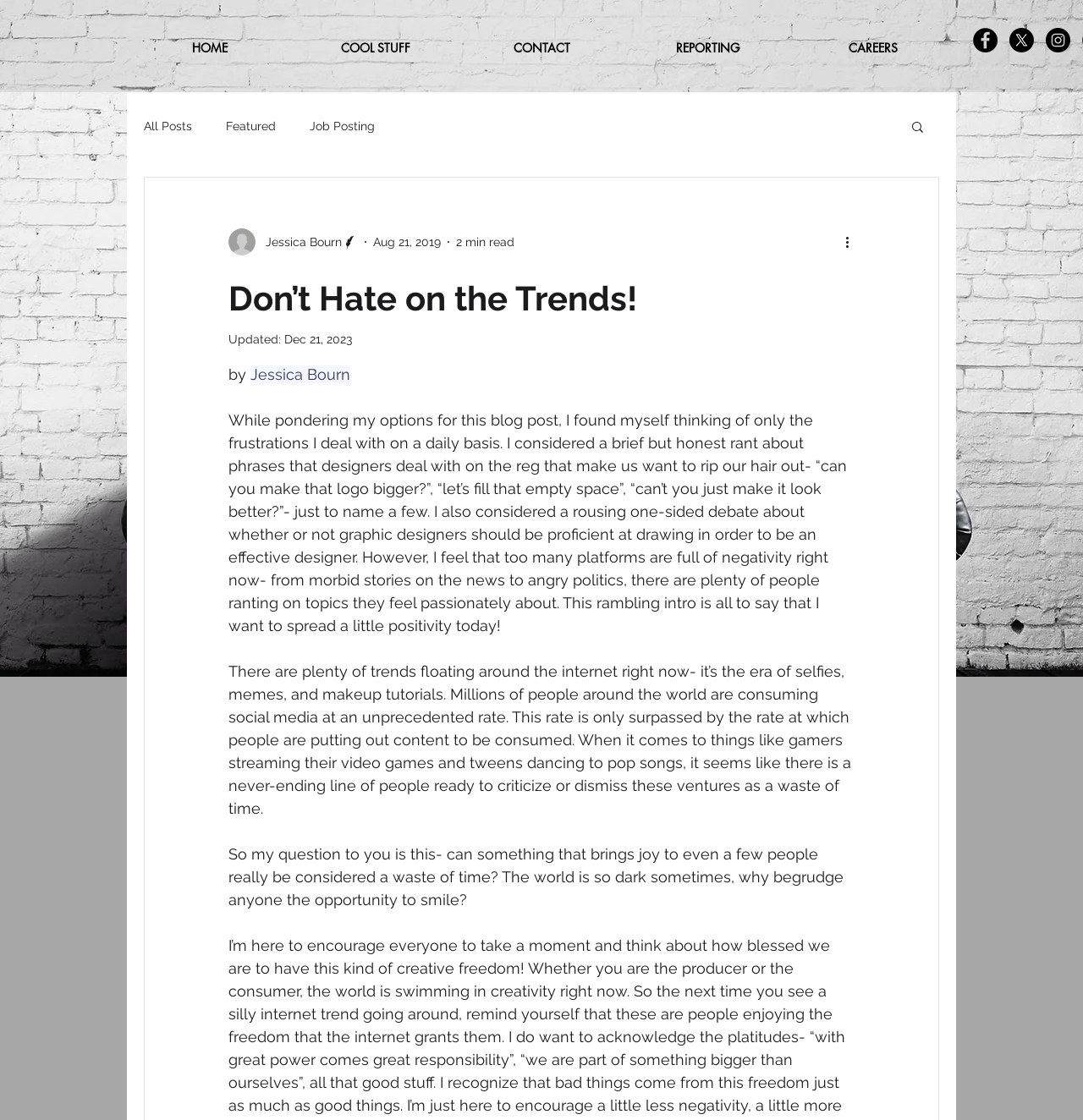Bounding box coordinates are given in the format (top-left x, top-left y, bottom-right x, bottom-right y). All values should be floating point numbers between 0 and 1. Provide the bounding box coordinate for the UI element described as: HOME

[0.117, 0.025, 0.27, 0.061]